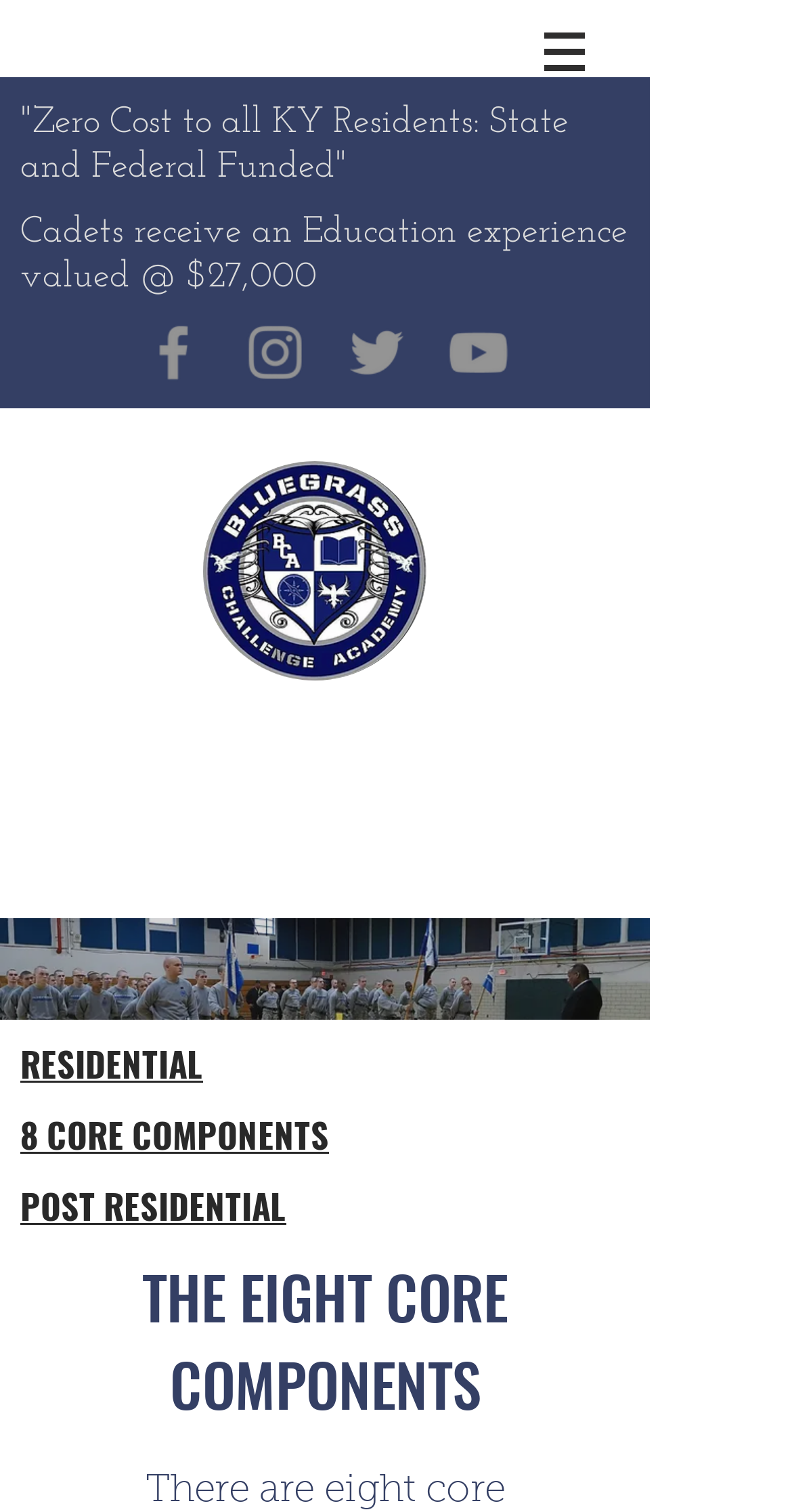Pinpoint the bounding box coordinates of the clickable element to carry out the following instruction: "Learn about Zero Cost to all KY Residents."

[0.026, 0.064, 0.795, 0.124]